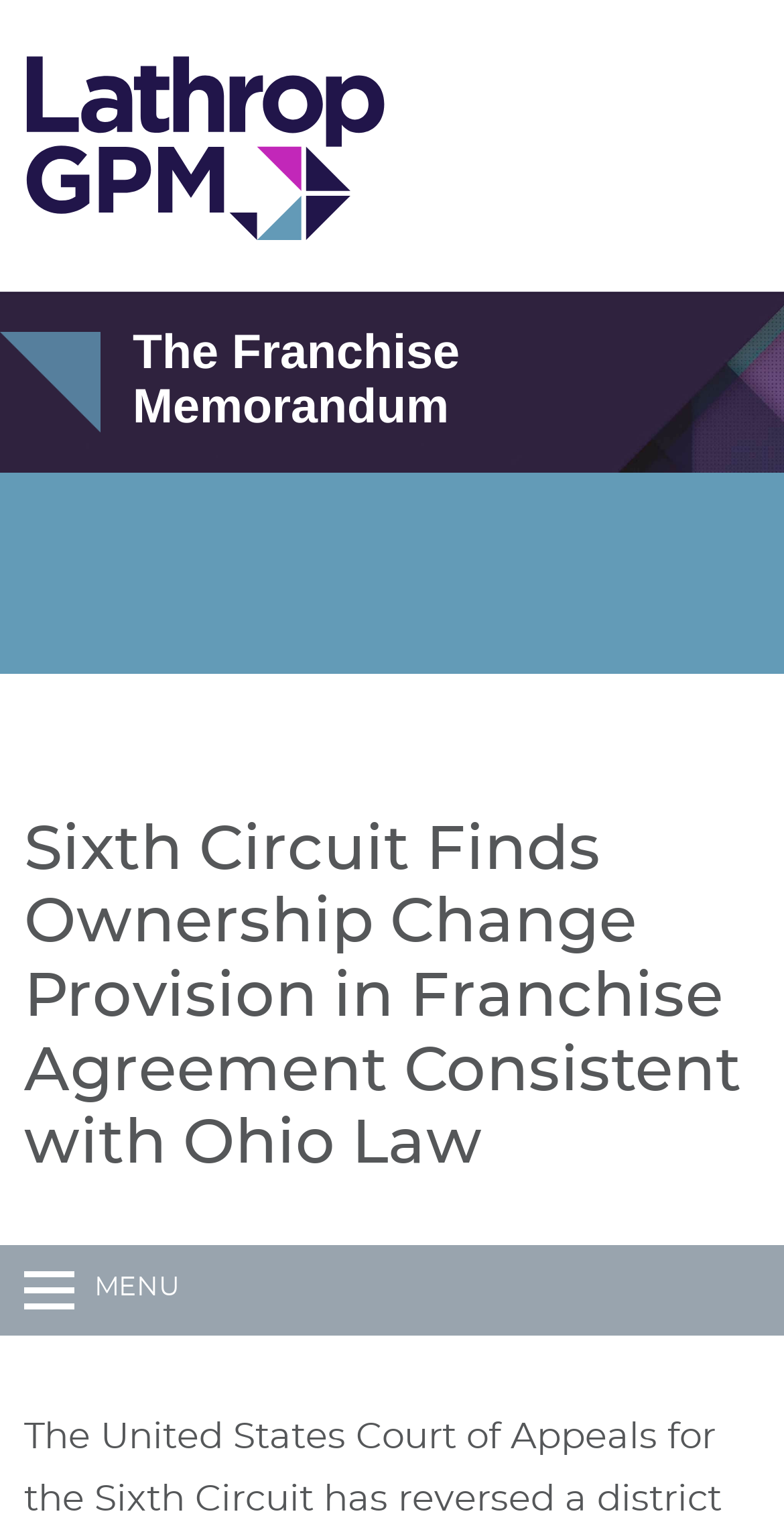Provide a thorough description of this webpage.

The webpage appears to be a blog post or article page. At the top, there is a logo or image of "Lathrop GPM" accompanied by a link with the same text. Below this, there is a heading titled "The Franchise Memorandum" that spans almost the entire width of the page.

The main content of the page is a news article or blog post with the title "Sixth Circuit Finds Ownership Change Provision in Franchise Agreement Consistent with Ohio Law". This title is positioned below the heading and takes up most of the page width.

The article is written by "Maisa Jean Frank" and was posted on "August 3, 2017", as indicated by the text below the title. The author's name is a link, suggesting that it may lead to the author's profile or other articles written by them.

The article is categorized under "State Franchise and Dealer Laws", as indicated by a link below the author information. There are no other images on the page besides the logo or image of "Lathrop GPM" at the top.